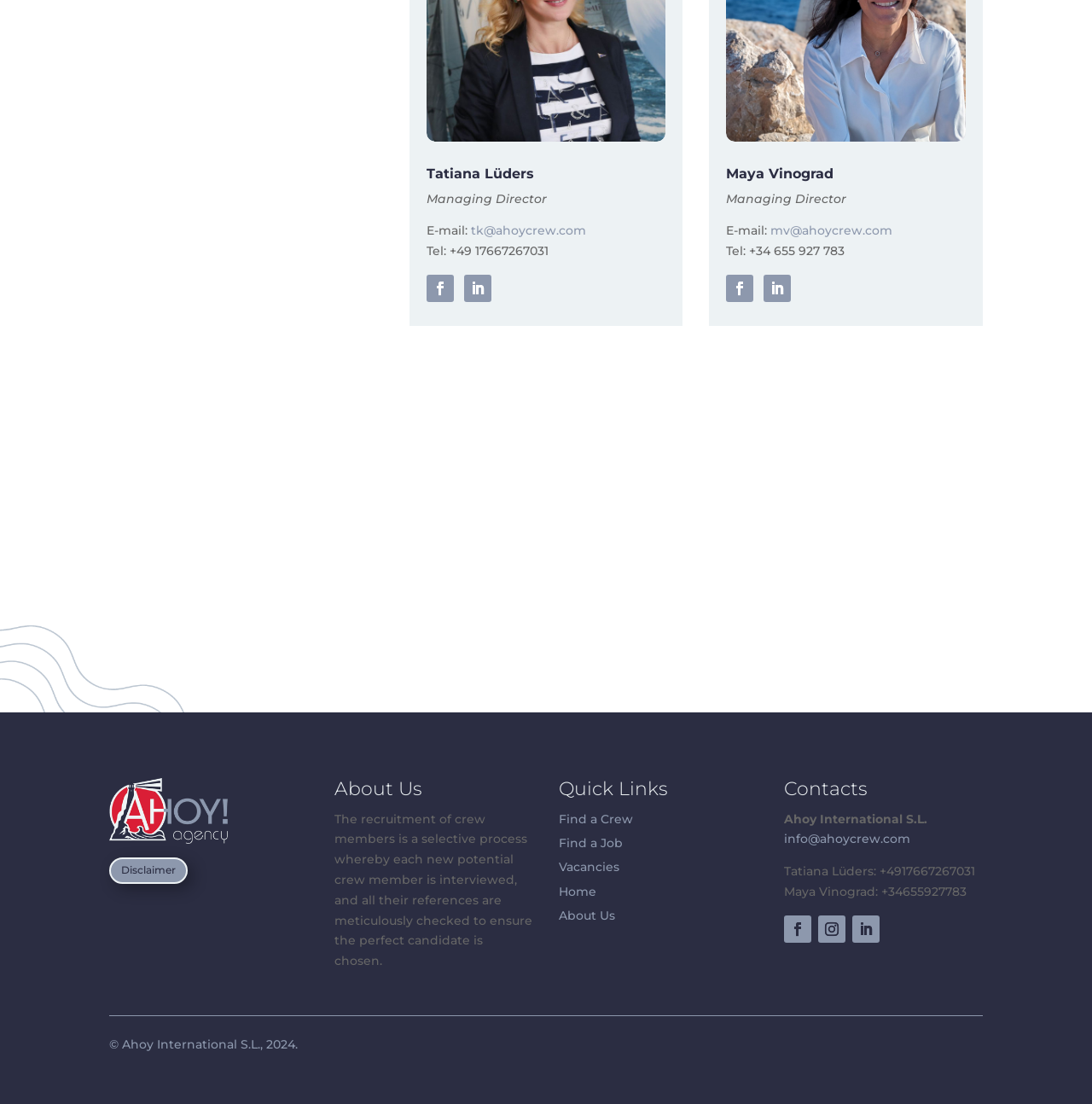Could you find the bounding box coordinates of the clickable area to complete this instruction: "Find a Job"?

[0.512, 0.756, 0.571, 0.77]